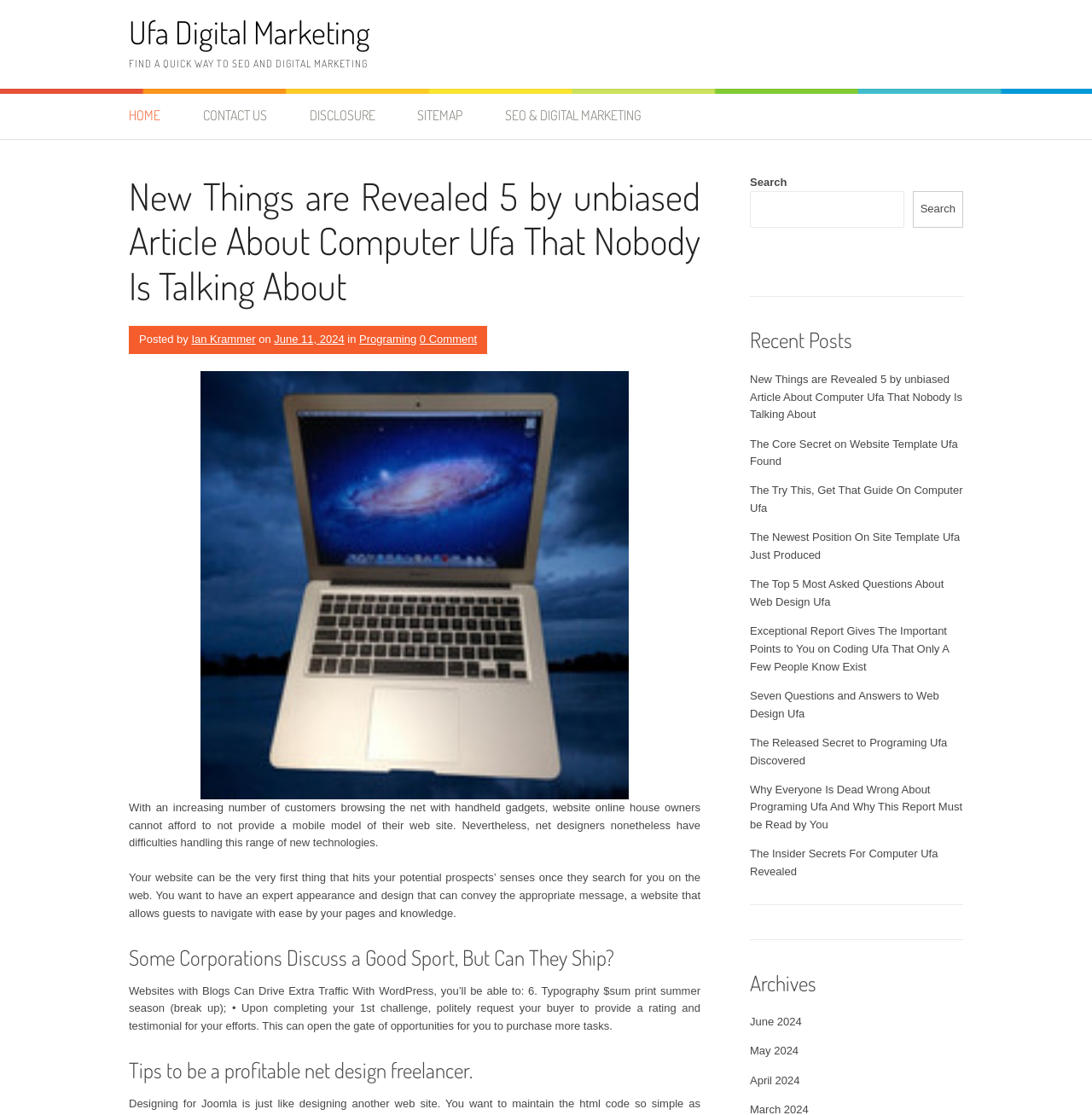How many recent posts are listed?
Look at the image and respond with a one-word or short-phrase answer.

8